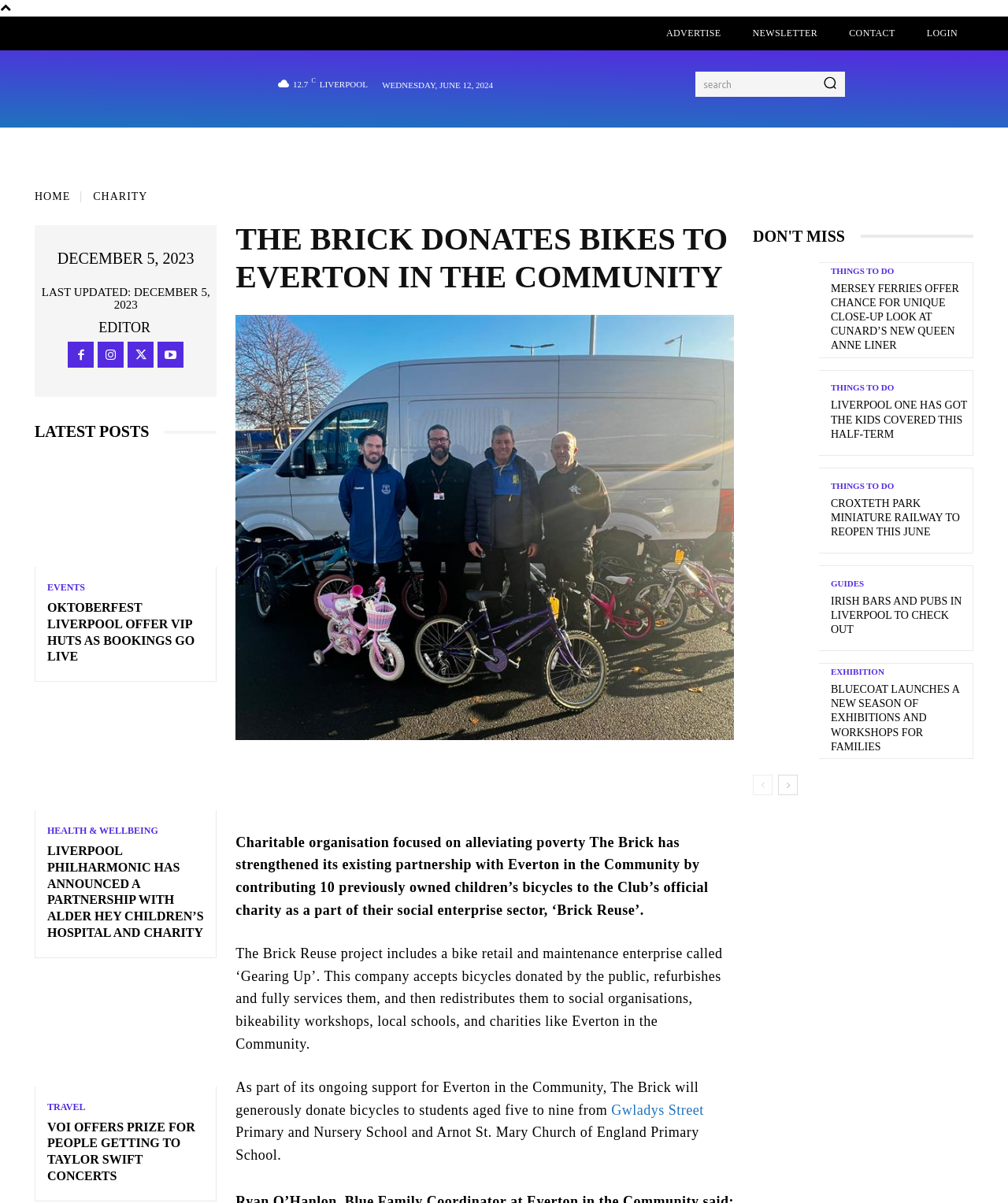Give a comprehensive overview of the webpage, including key elements.

The webpage is about Explore Liverpool, a news and information website. At the top, there is a navigation bar with links to "ADVERTISE", "NEWSLETTER", "CONTACT", and "LOGIN". Next to the navigation bar, there is a logo of Explore Liverpool. Below the logo, there is a search bar with a search button. 

On the left side of the page, there are links to different categories such as "LATEST", "WHAT'S ON", "OFFERS", "JOBS", "FOOD & DRINK", "THINGS TO DO", "HOTELS", "BUSINESS", and "DIRECTORY". 

In the main content area, there are several news articles and posts. The first article is about The Brick, a charitable organization, donating bikes to Everton in the Community. The article provides details about the donation and the organization's project, Brick Reuse. 

Below this article, there are several other news posts and articles, each with a heading and a brief summary. These posts are categorized under "LATEST POSTS" and cover various topics such as events, health and wellbeing, travel, and things to do in Liverpool. 

On the right side of the page, there is a section titled "DON'T MISS" with several links to other news articles and posts. These posts are about Mersey Ferries, Liverpool ONE, Croxteth Park Miniature Railway, Irish Bars and Pubs in Liverpool, and Bluecoat exhibitions and workshops for families.